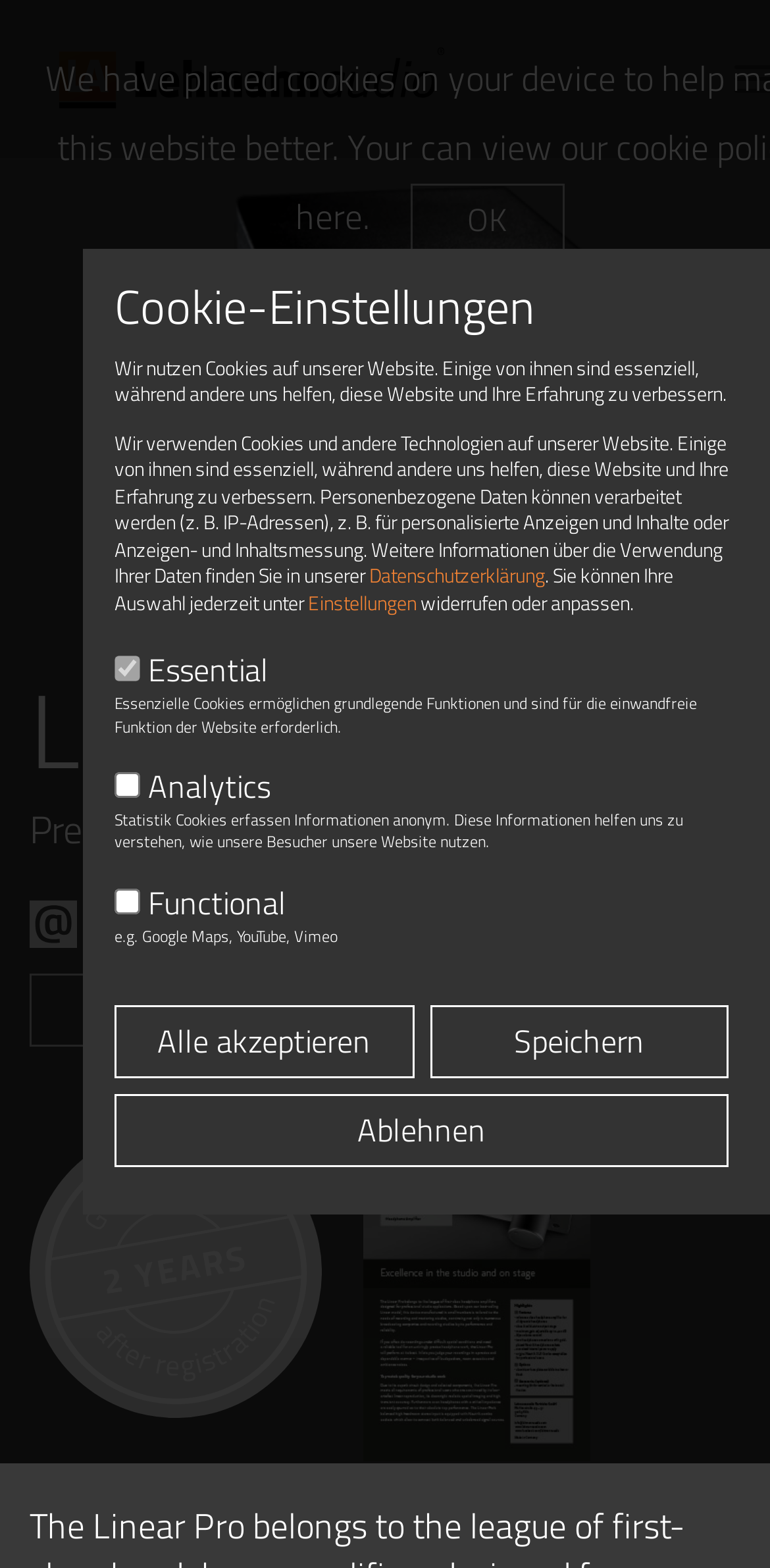How many social media platforms can you share the product with?
Kindly offer a detailed explanation using the data available in the image.

There are four social media links at the bottom of the webpage, which are 'Share via E-Mail', 'Share via Facebook', 'Share via Twitter', and 'Share via Pinterest', allowing users to share the product with four different social media platforms.